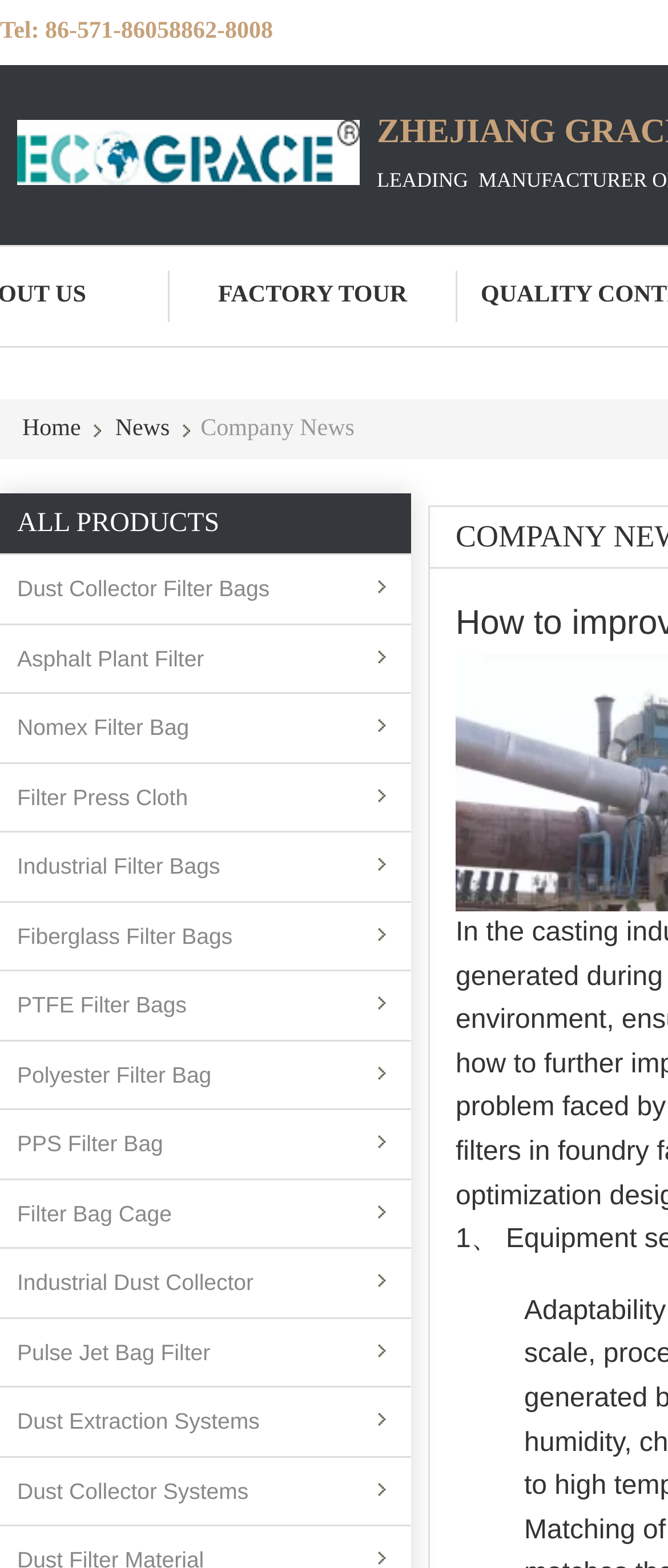Highlight the bounding box coordinates of the element you need to click to perform the following instruction: "View company news."

[0.285, 0.265, 0.531, 0.282]